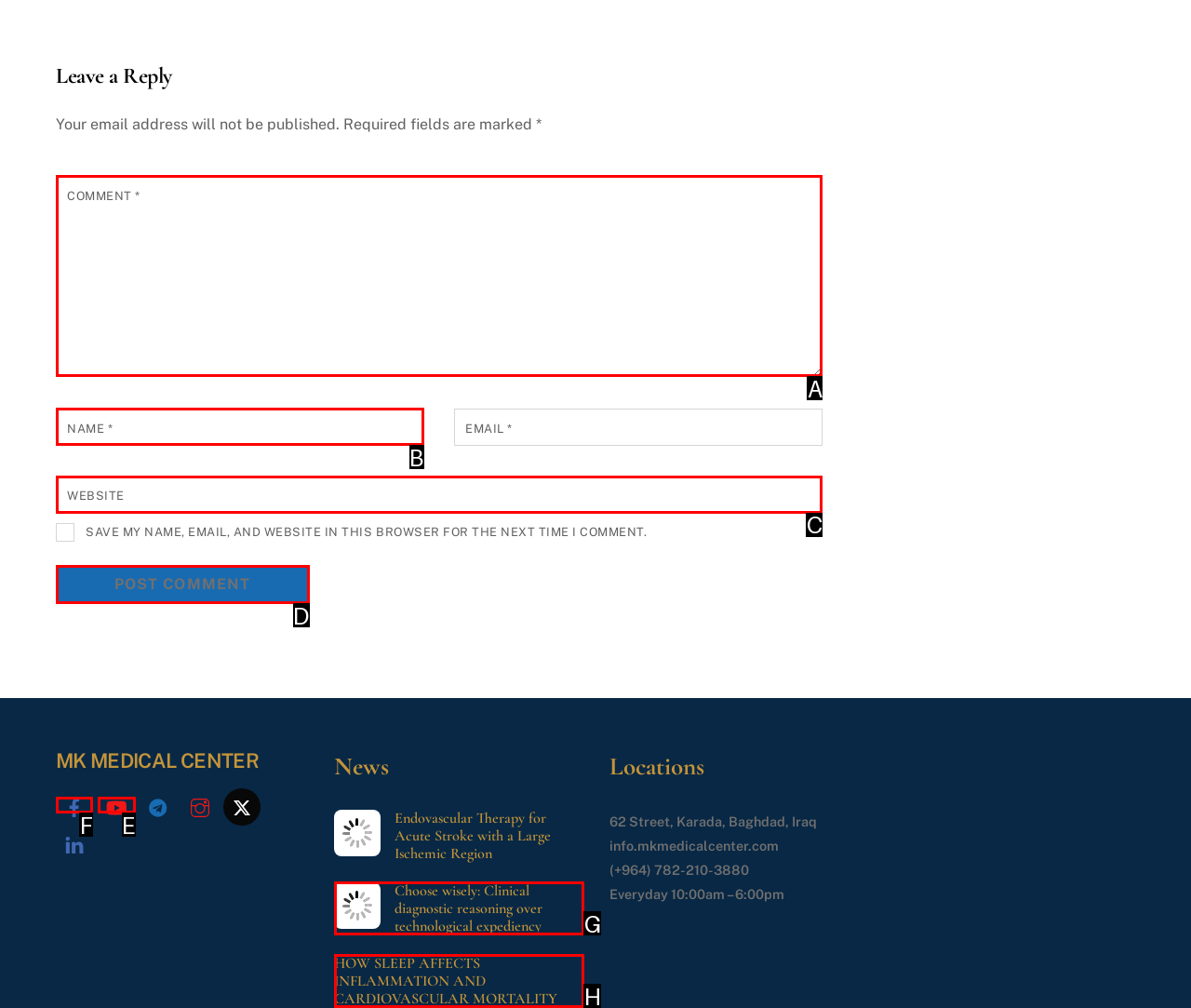Select the correct UI element to complete the task: Click on the Facebook link
Please provide the letter of the chosen option.

F